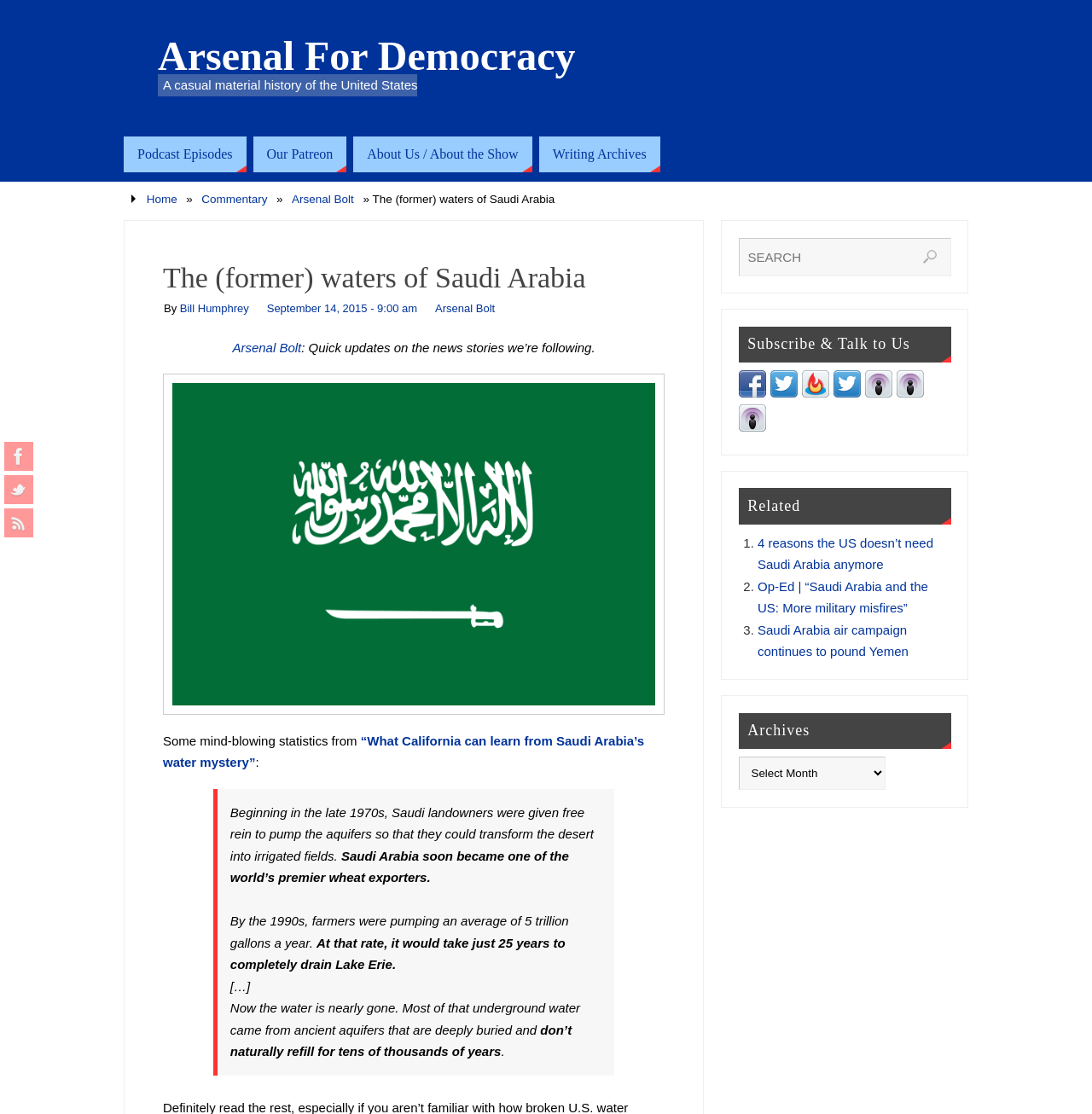Determine the bounding box coordinates of the clickable region to carry out the instruction: "Click on the Facebook link".

[0.004, 0.397, 0.03, 0.423]